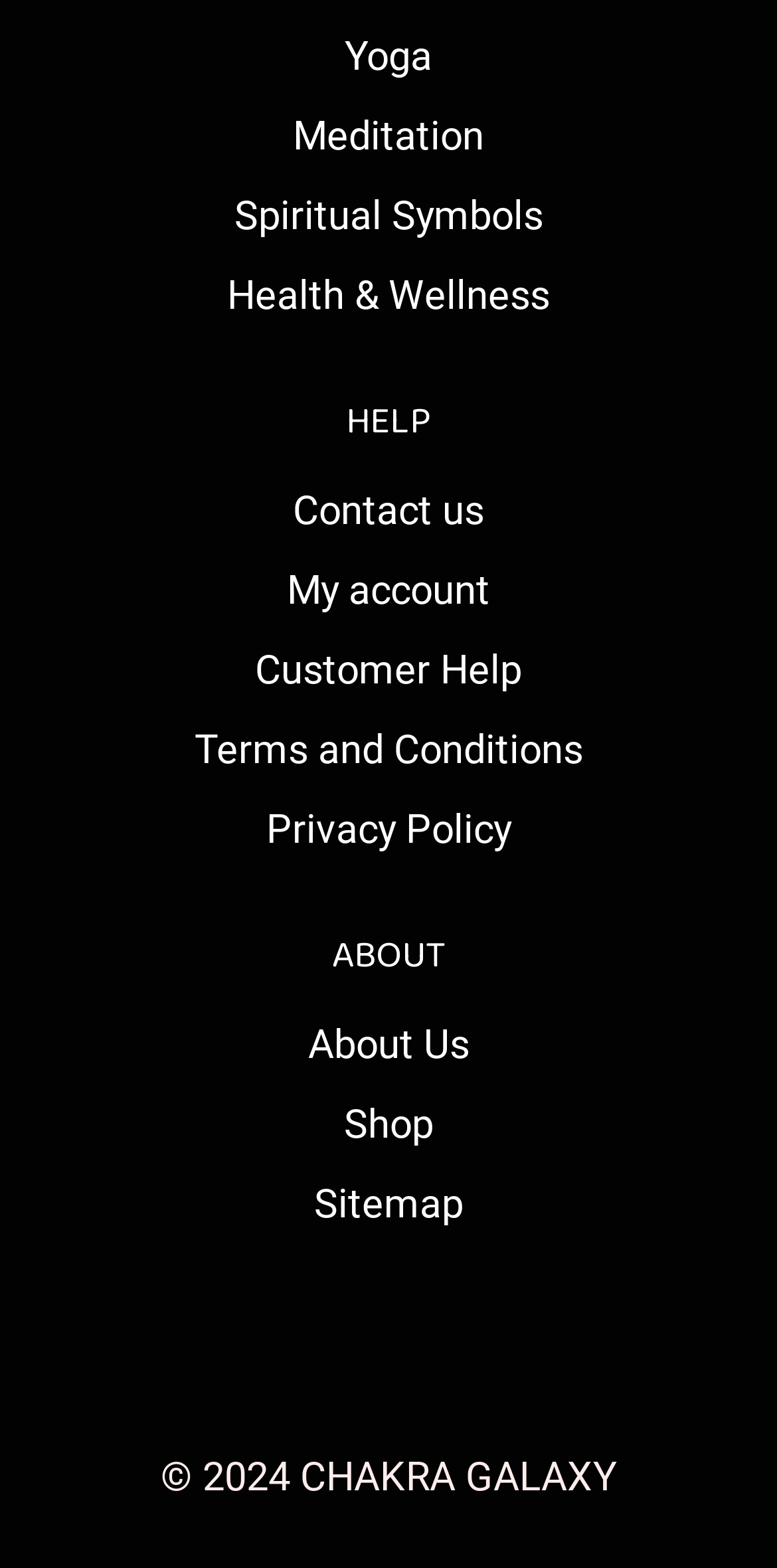Find the bounding box coordinates of the area to click in order to follow the instruction: "Read Terms and Conditions".

[0.062, 0.453, 0.938, 0.504]